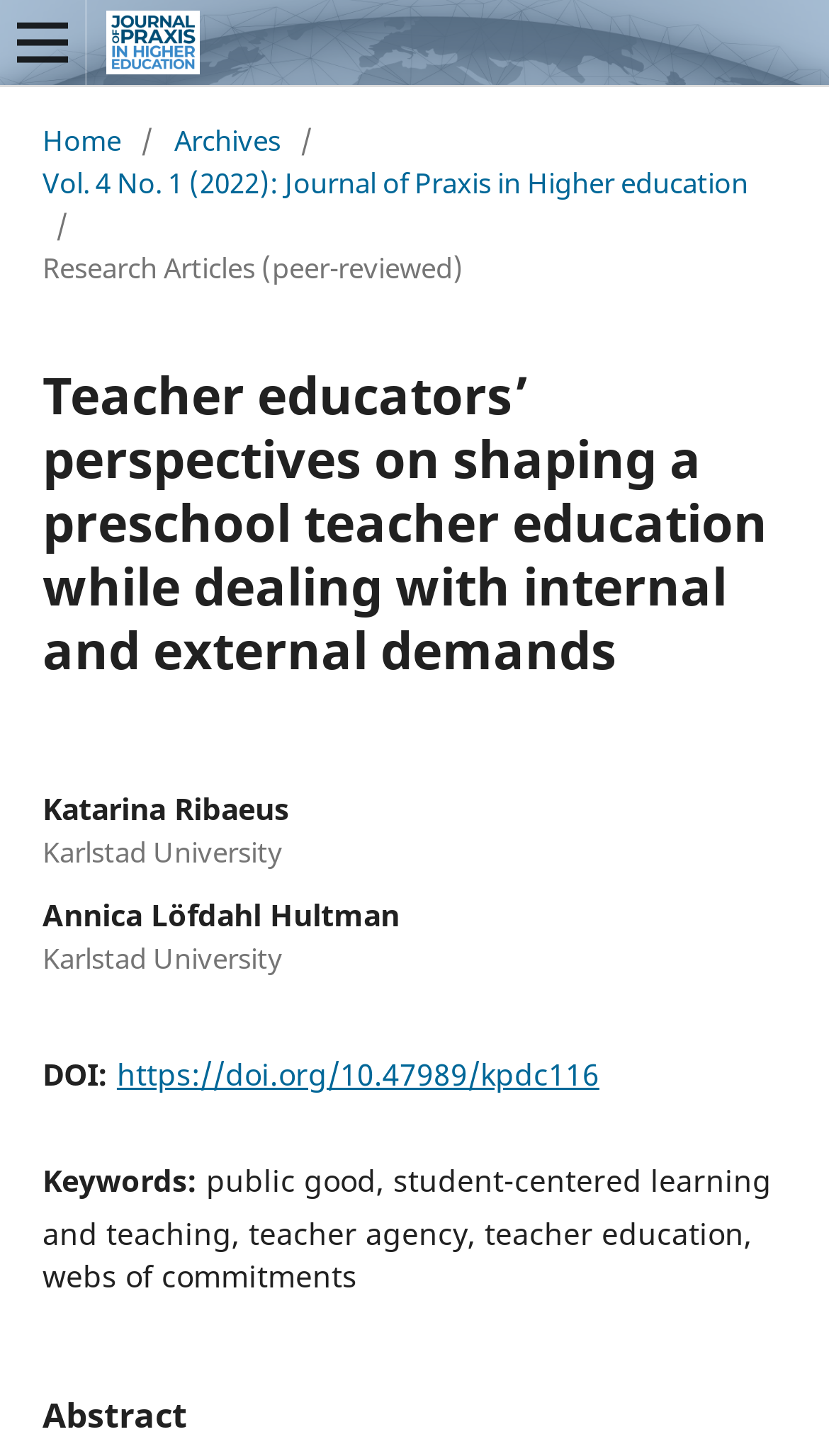Deliver a detailed narrative of the webpage's visual and textual elements.

The webpage appears to be an article page from the Journal of Praxis in Higher Education. At the top left, there is a button to open a menu. Next to it, there is a link to the journal's homepage, accompanied by an image of the journal's logo. 

Below the journal's logo, there is a navigation section that indicates the current location, with links to the home page, archives, and a specific volume and issue of the journal. 

The main content of the page is an article titled "Teacher educators’ perspectives on shaping a preschool teacher education while dealing with internal and external demands". The article's title is followed by the authors' names, Katarina Ribaeus, Annica Löfdahl Hultman, and their affiliation, Karlstad University. 

Further down, there is a section with the article's DOI, followed by a link to the DOI. Below that, there is a section with keywords related to the article, including "public good", "student-centered learning and teaching", "teacher agency", "teacher education", and "webs of commitments". 

Finally, there is an abstract section at the bottom of the page, which summarizes the article's content.